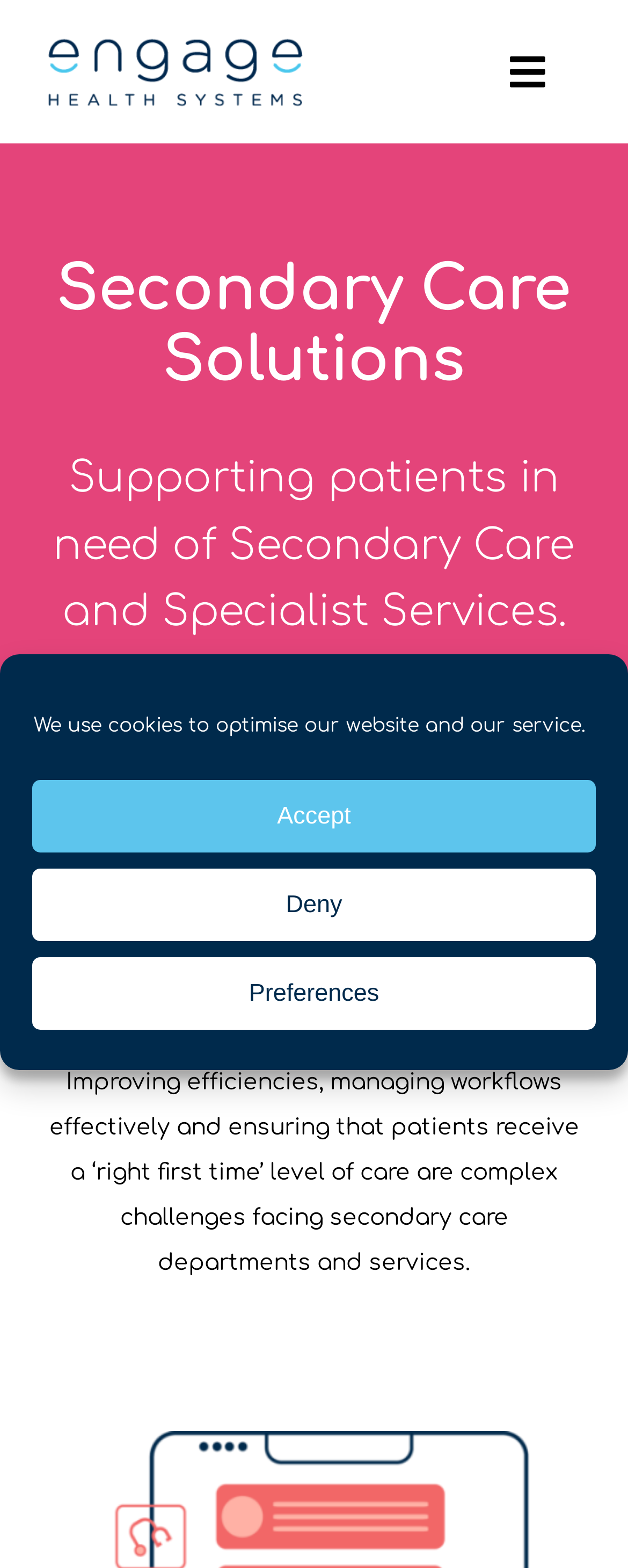Please specify the bounding box coordinates of the area that should be clicked to accomplish the following instruction: "View Case Studies". The coordinates should consist of four float numbers between 0 and 1, i.e., [left, top, right, bottom].

[0.0, 0.207, 1.0, 0.263]